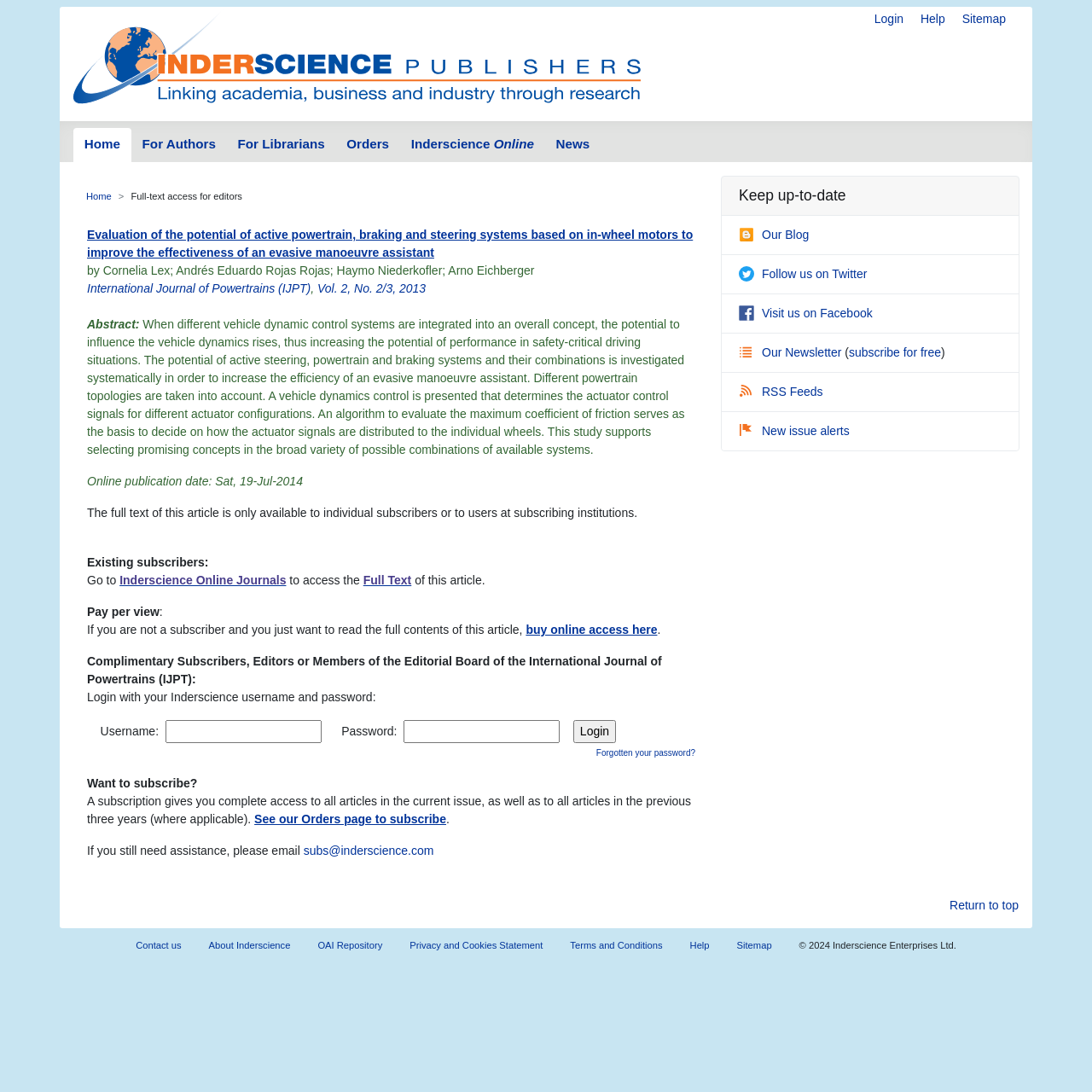Please provide a detailed answer to the question below by examining the image:
What is the title of the journal article?

I found the title of the journal article by looking at the link element with the text 'Evaluation of the potential of active powertrain, braking and steering systems based on in-wheel motors to improve the effectiveness of an evasive manoeuvre assistant' which is located in the main content area of the webpage.